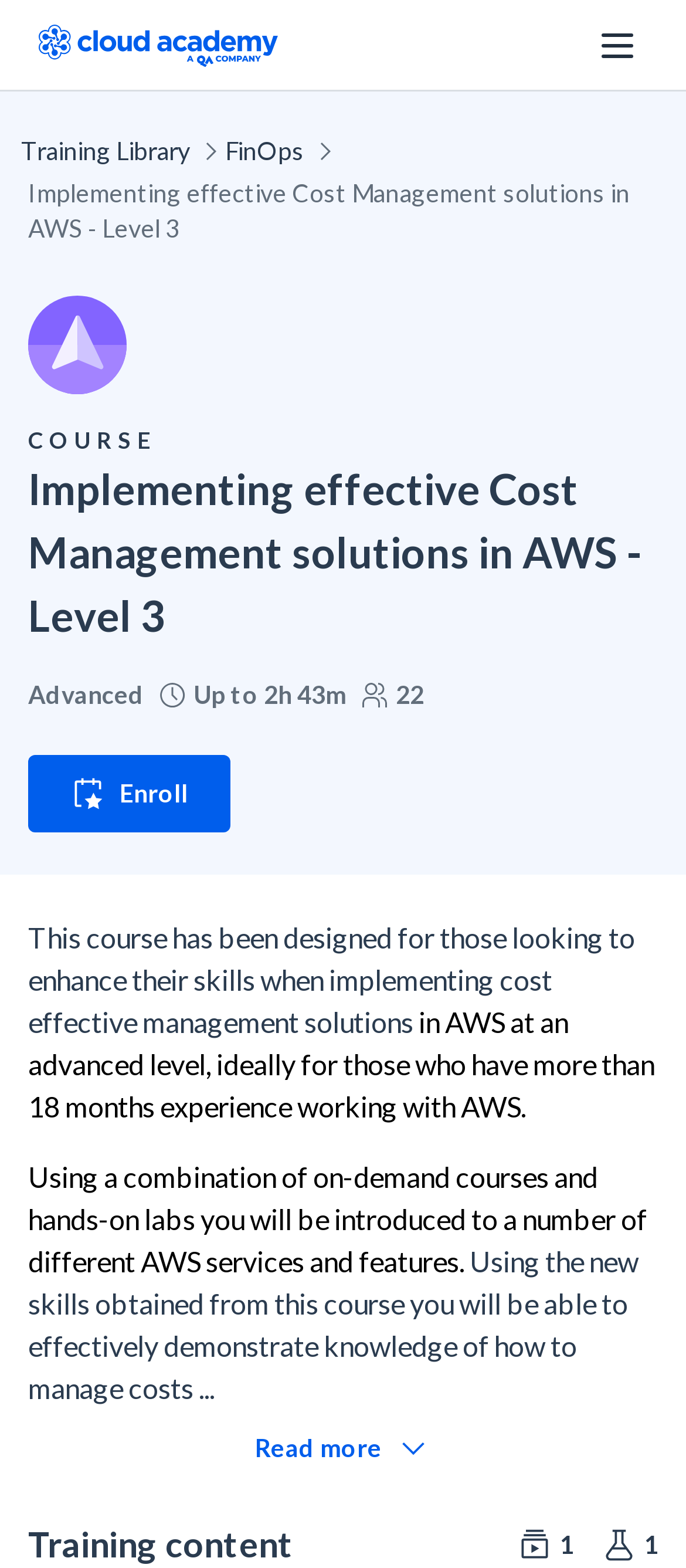Locate the heading on the webpage and return its text.

Implementing effective Cost Management solutions in AWS - Level 3